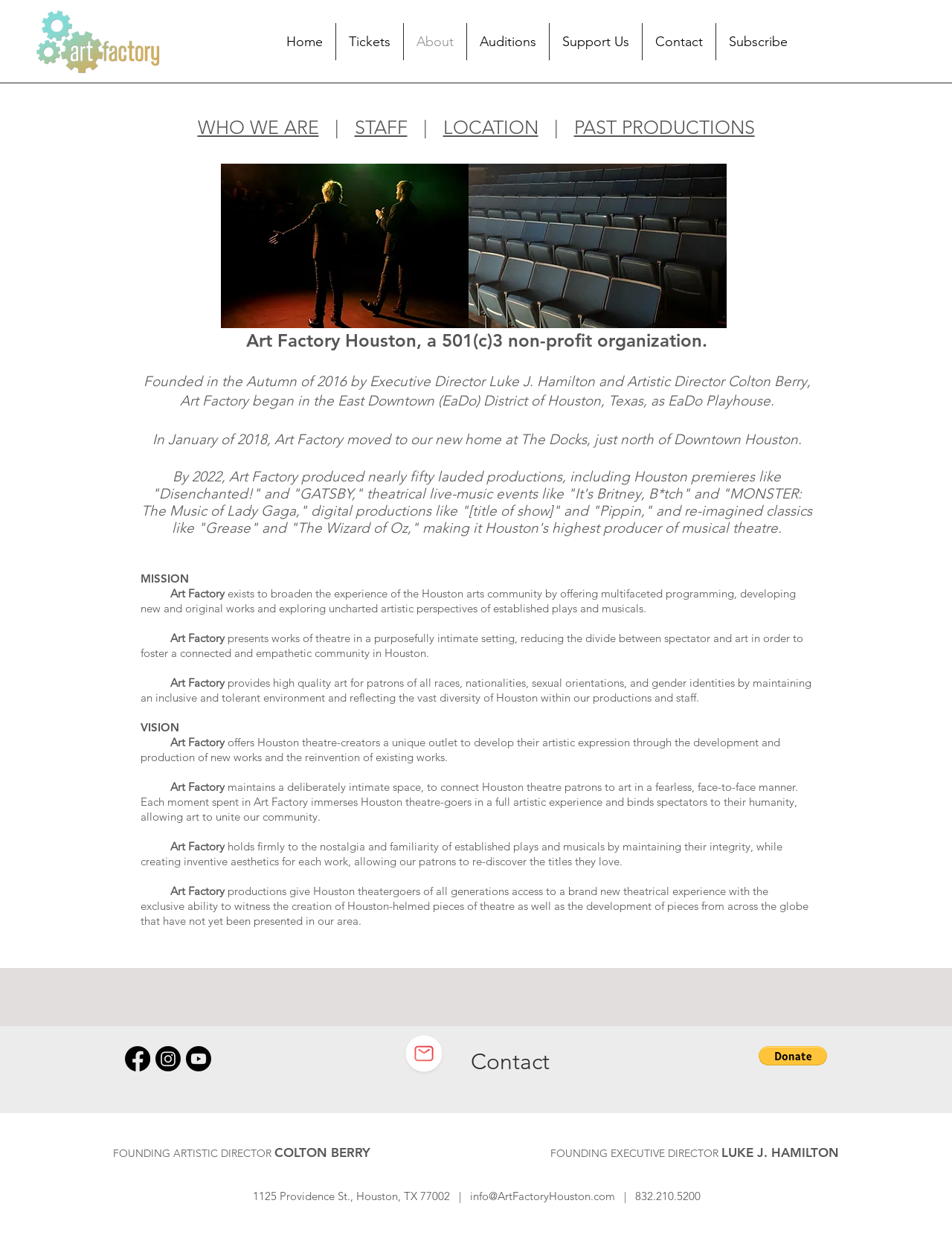Provide your answer in one word or a succinct phrase for the question: 
What is the name of the organization?

Art Factory